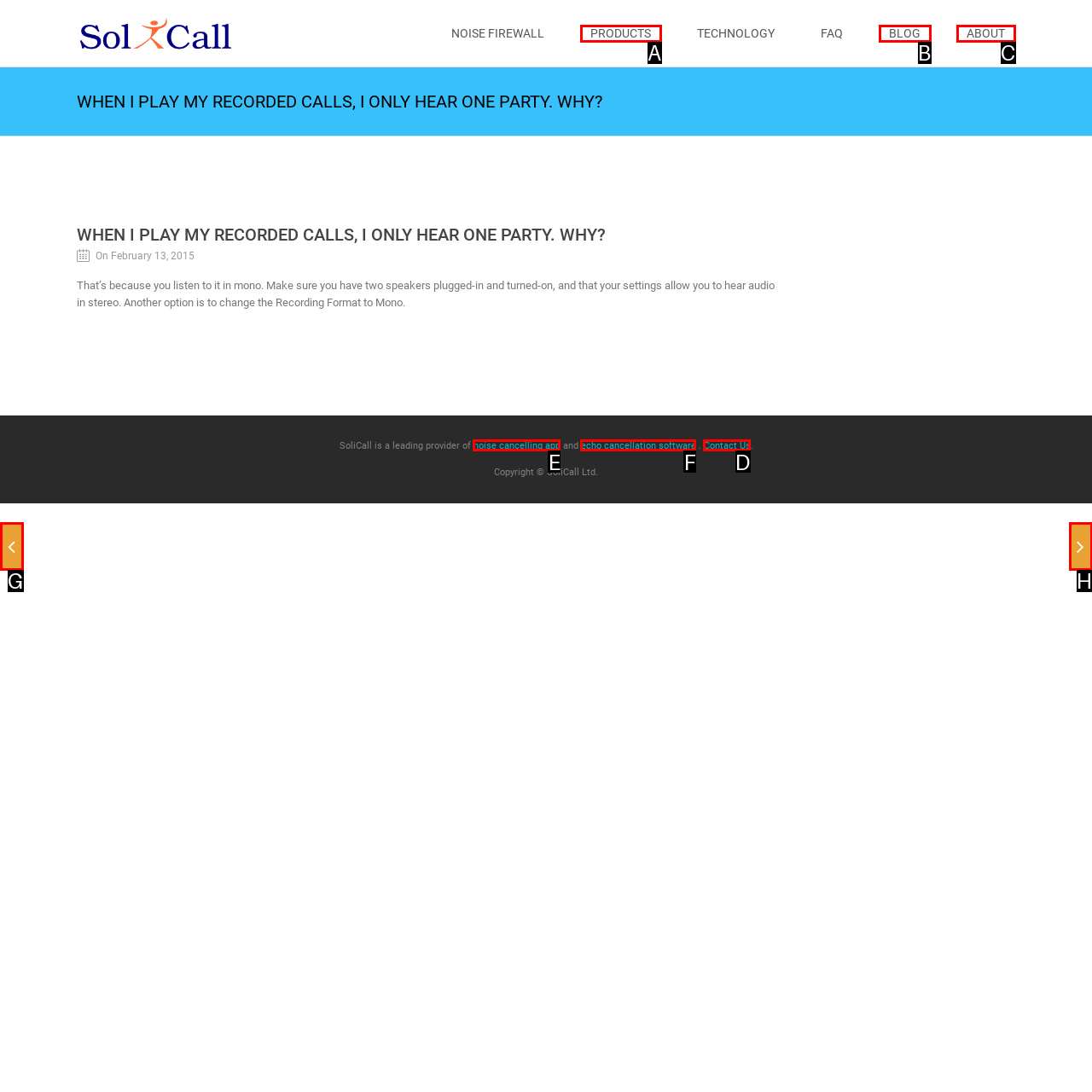Identify the correct UI element to click for the following task: Click High Net Worth Divorce Choose the option's letter based on the given choices.

None